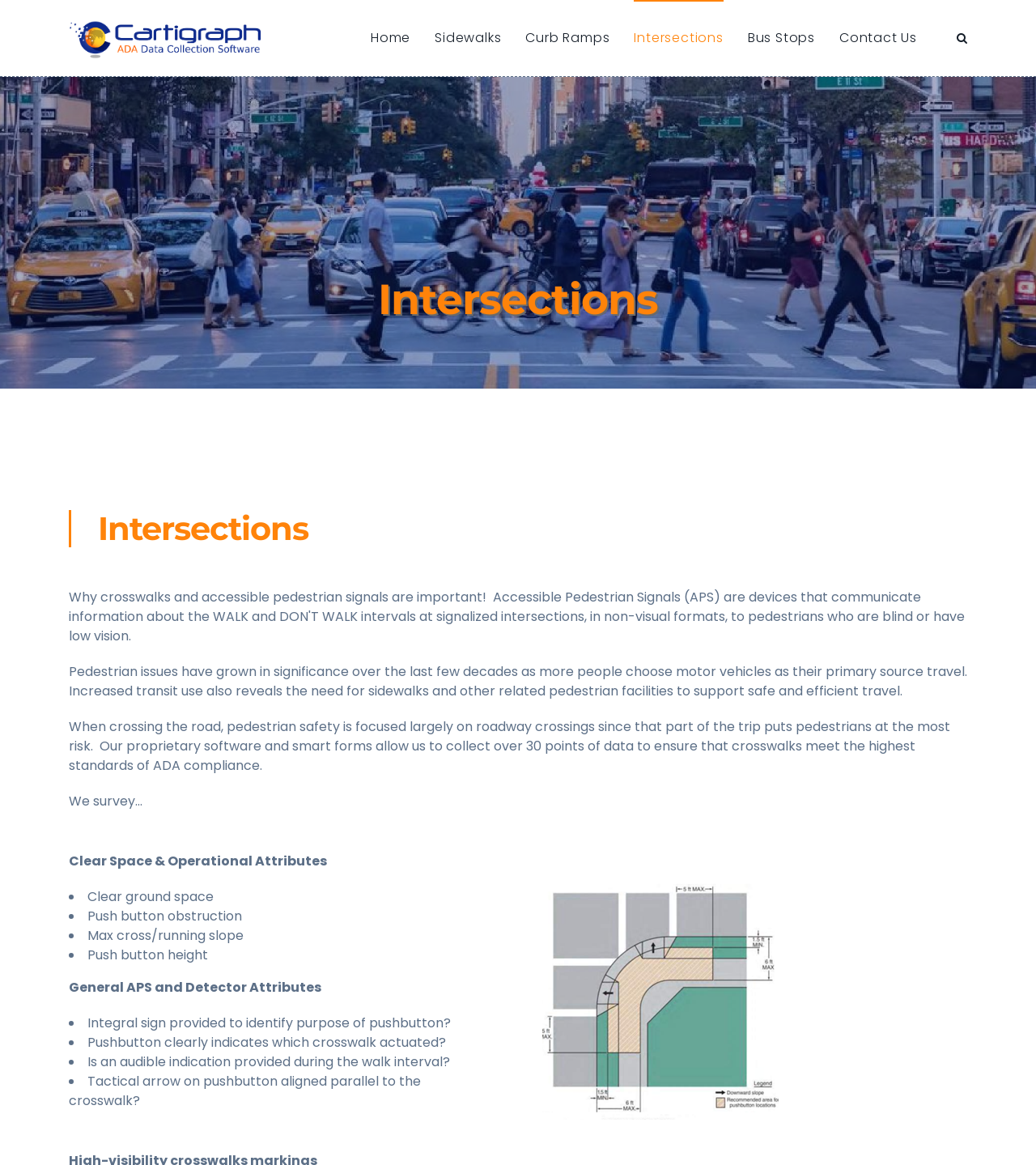Provide a short answer to the following question with just one word or phrase: What is the role of Cartigraph Technologies LLC?

Providing proprietary software